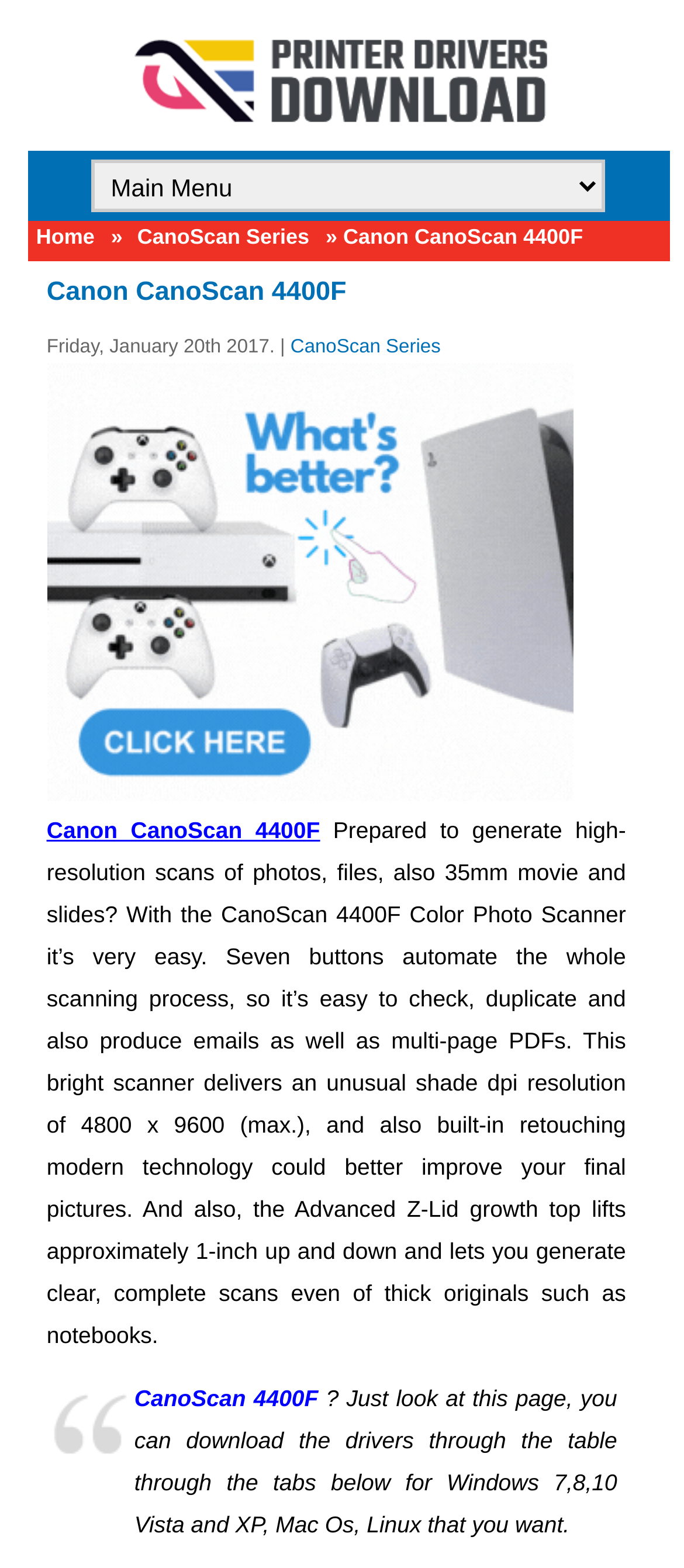Using the webpage screenshot and the element description title="Printers Drivers Download", determine the bounding box coordinates. Specify the coordinates in the format (top-left x, top-left y, bottom-right x, bottom-right y) with values ranging from 0 to 1.

[0.179, 0.077, 0.82, 0.094]